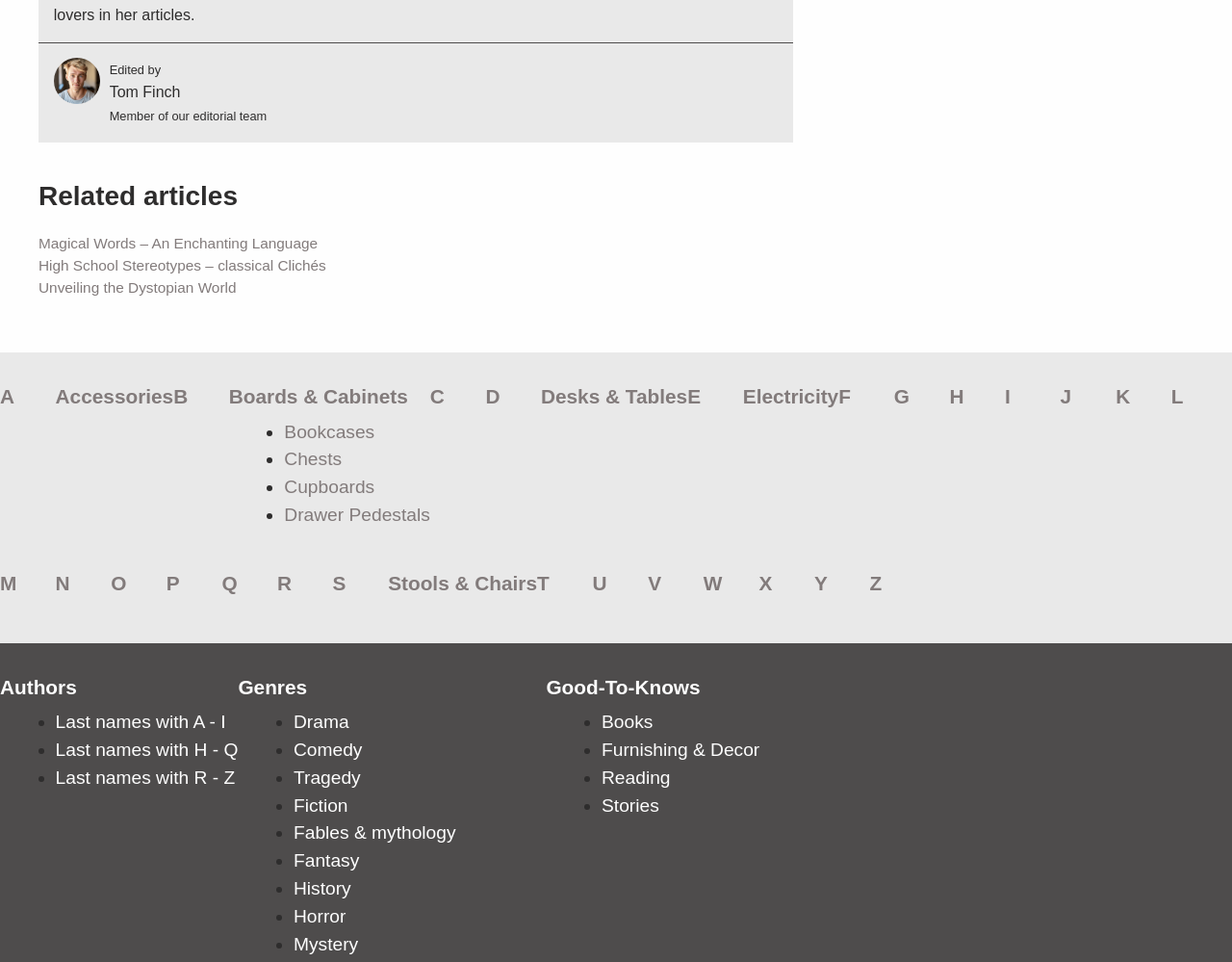Please find the bounding box coordinates of the clickable region needed to complete the following instruction: "Check 'Authors'". The bounding box coordinates must consist of four float numbers between 0 and 1, i.e., [left, top, right, bottom].

[0.0, 0.702, 0.062, 0.726]